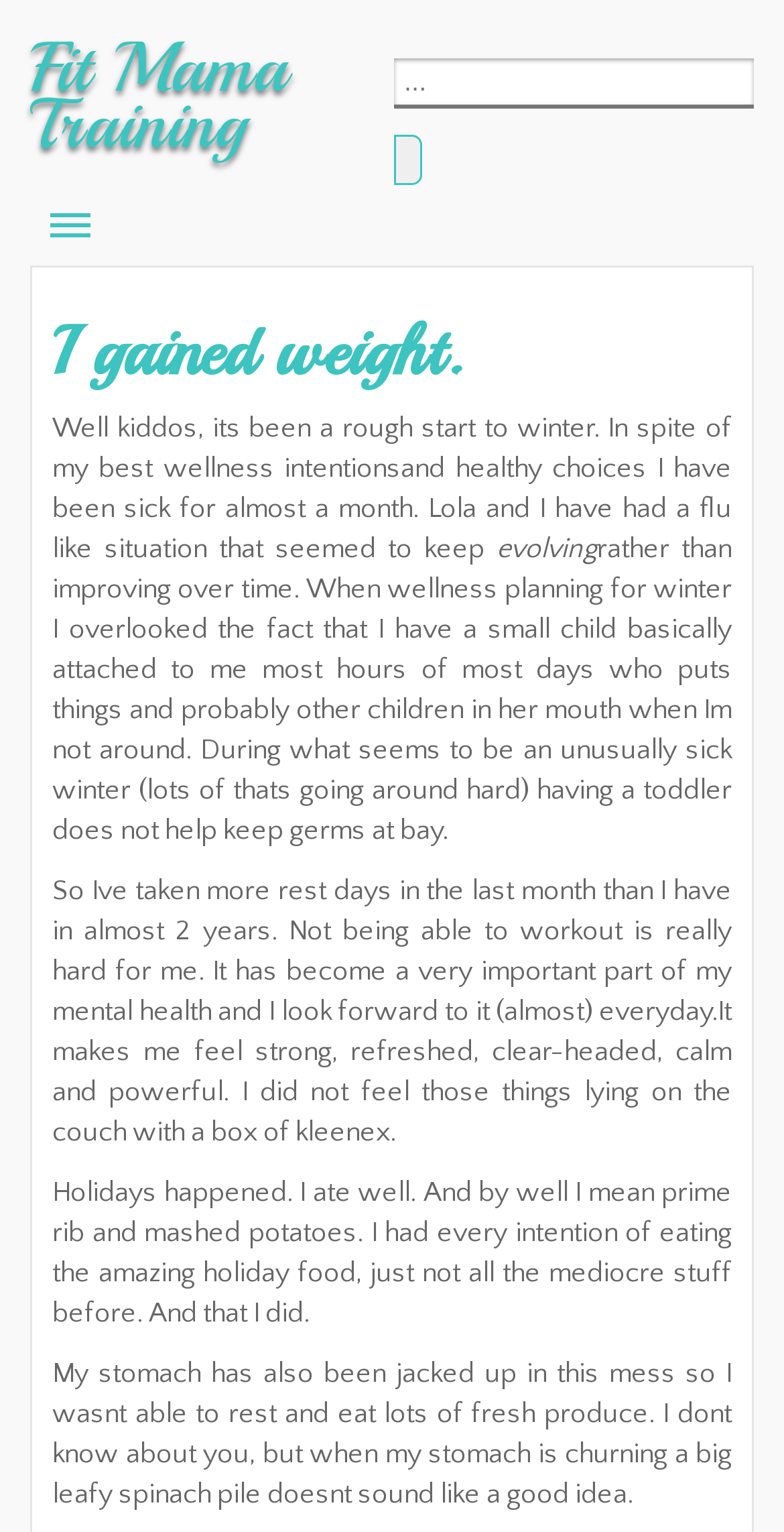Extract the bounding box of the UI element described as: "Ok".

None